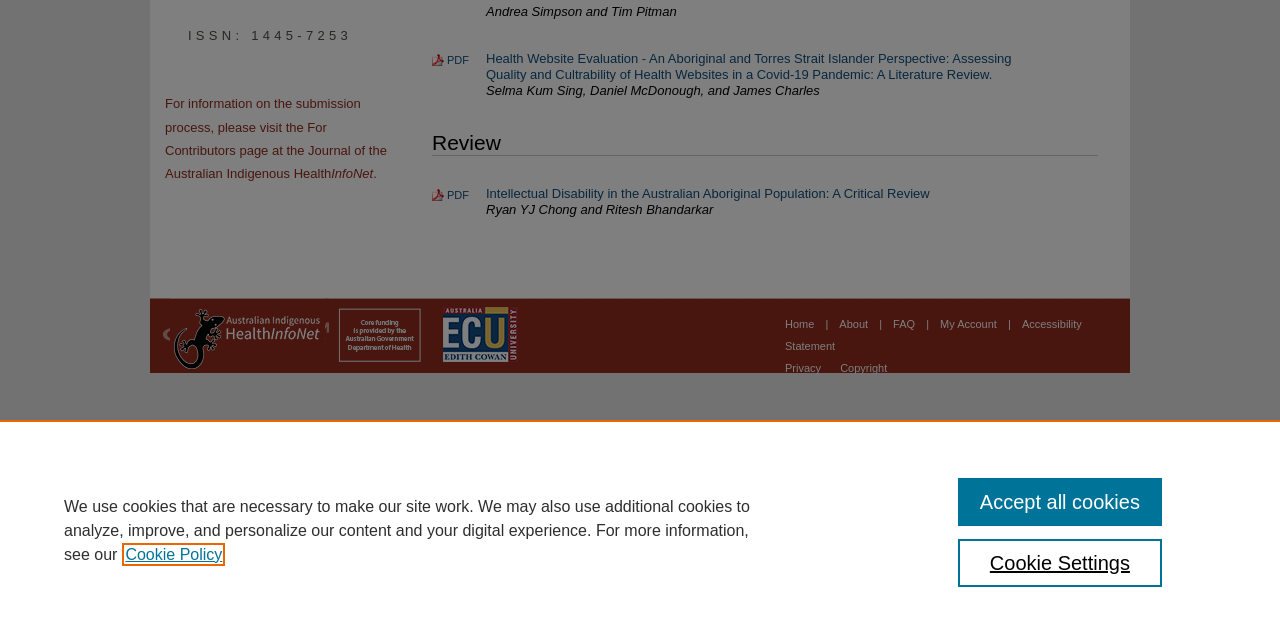Find the coordinates for the bounding box of the element with this description: "Privacy".

[0.613, 0.565, 0.644, 0.584]